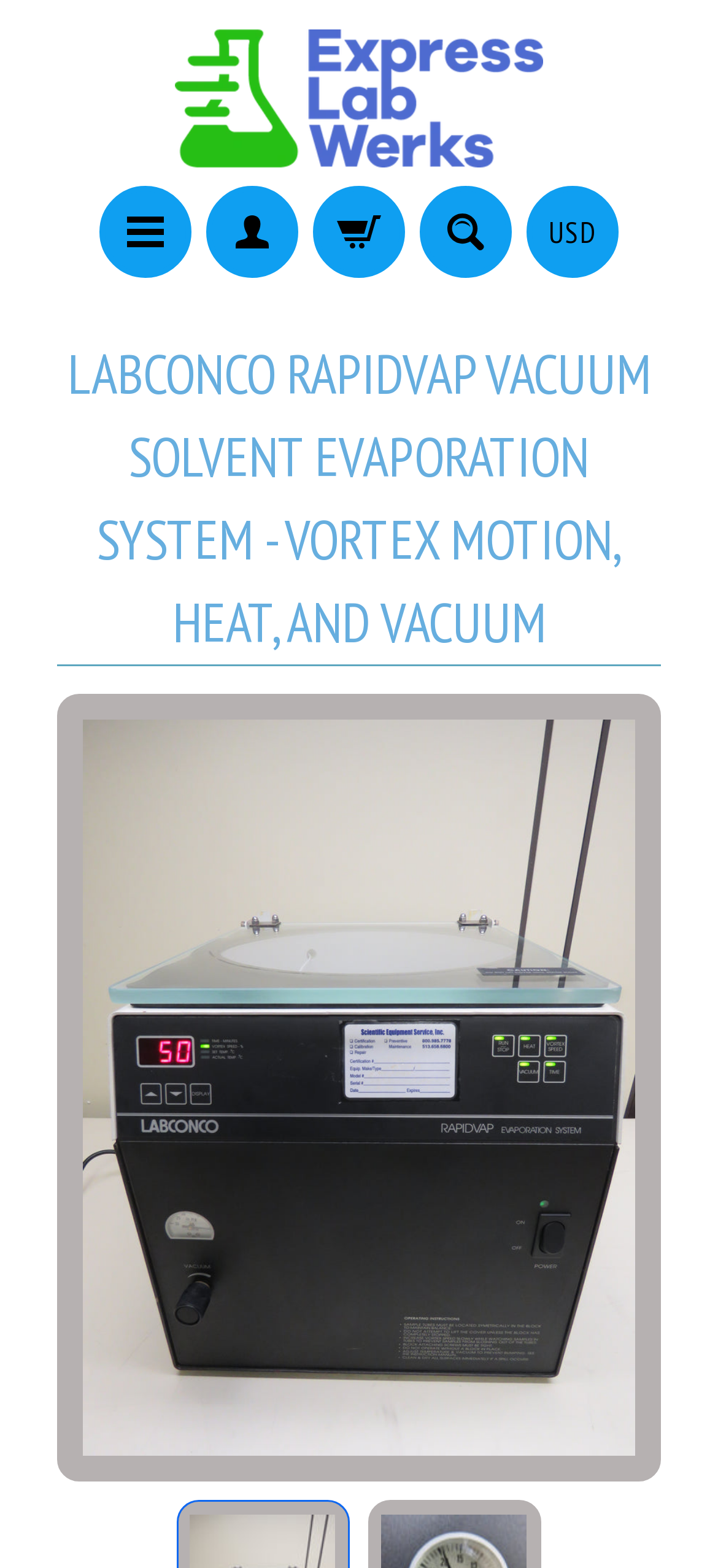What is the currency symbol?
Please respond to the question with a detailed and thorough explanation.

I see a link with the text 'USD', which is a common currency symbol, so I assume it represents the currency used on this webpage.